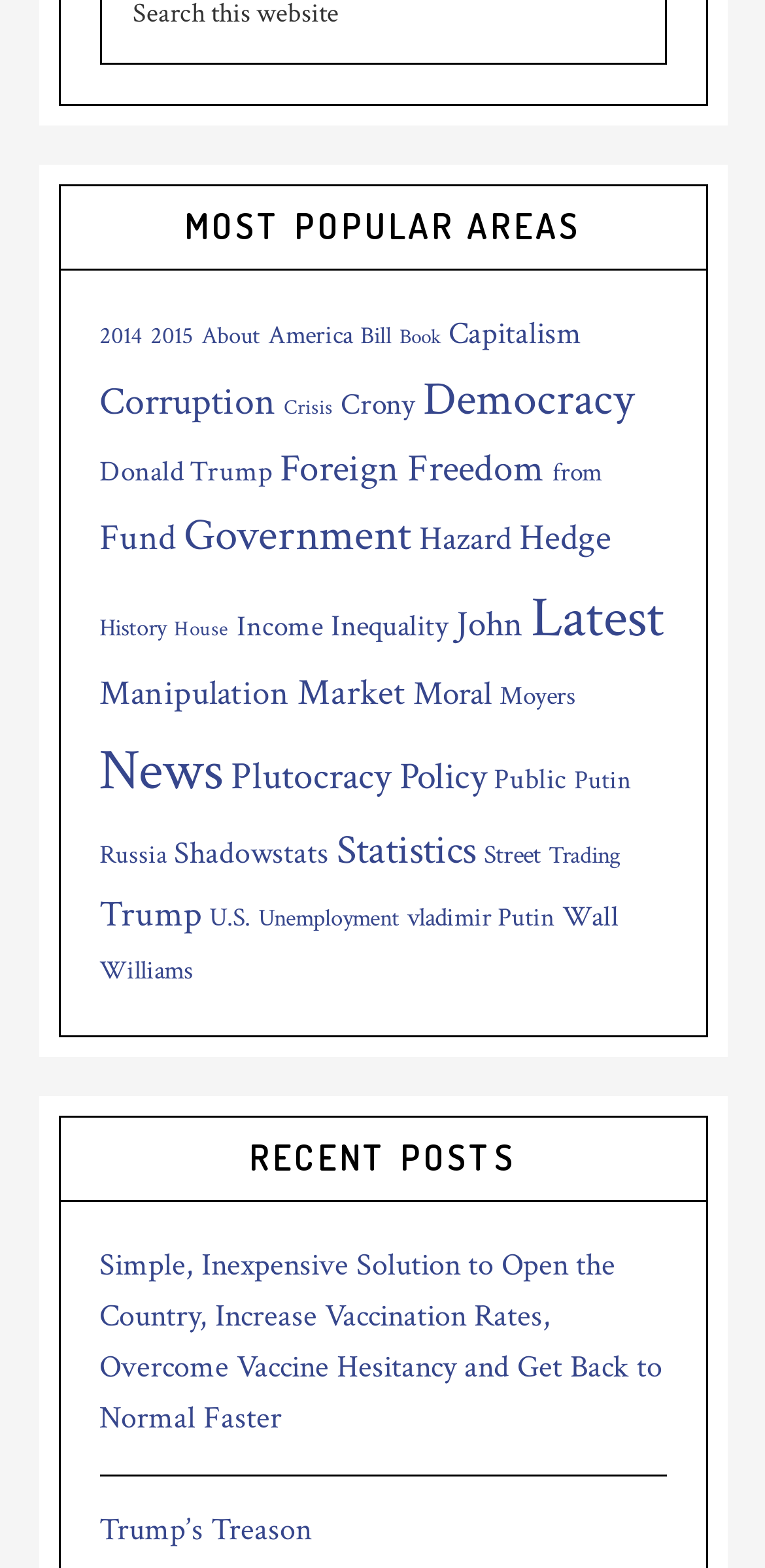Provide a one-word or short-phrase answer to the question:
What is the title of the first recent post?

Simple, Inexpensive Solution to Open the Country, Increase Vaccination Rates, Overcome Vaccine Hesitancy and Get Back to Normal Faster